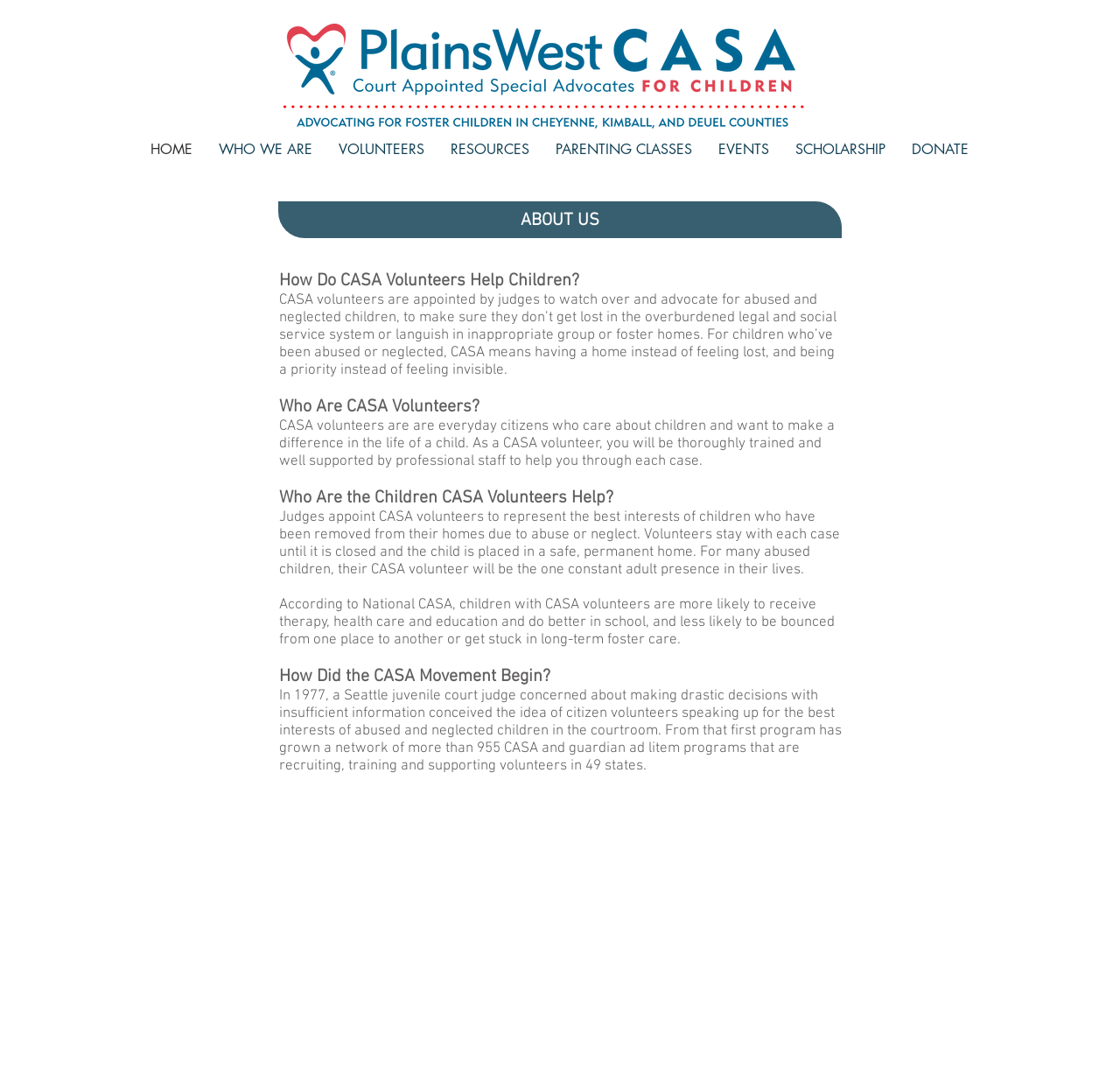Determine the bounding box coordinates of the region I should click to achieve the following instruction: "Learn about WooCommerce Subscriptions Early Renewal". Ensure the bounding box coordinates are four float numbers between 0 and 1, i.e., [left, top, right, bottom].

None